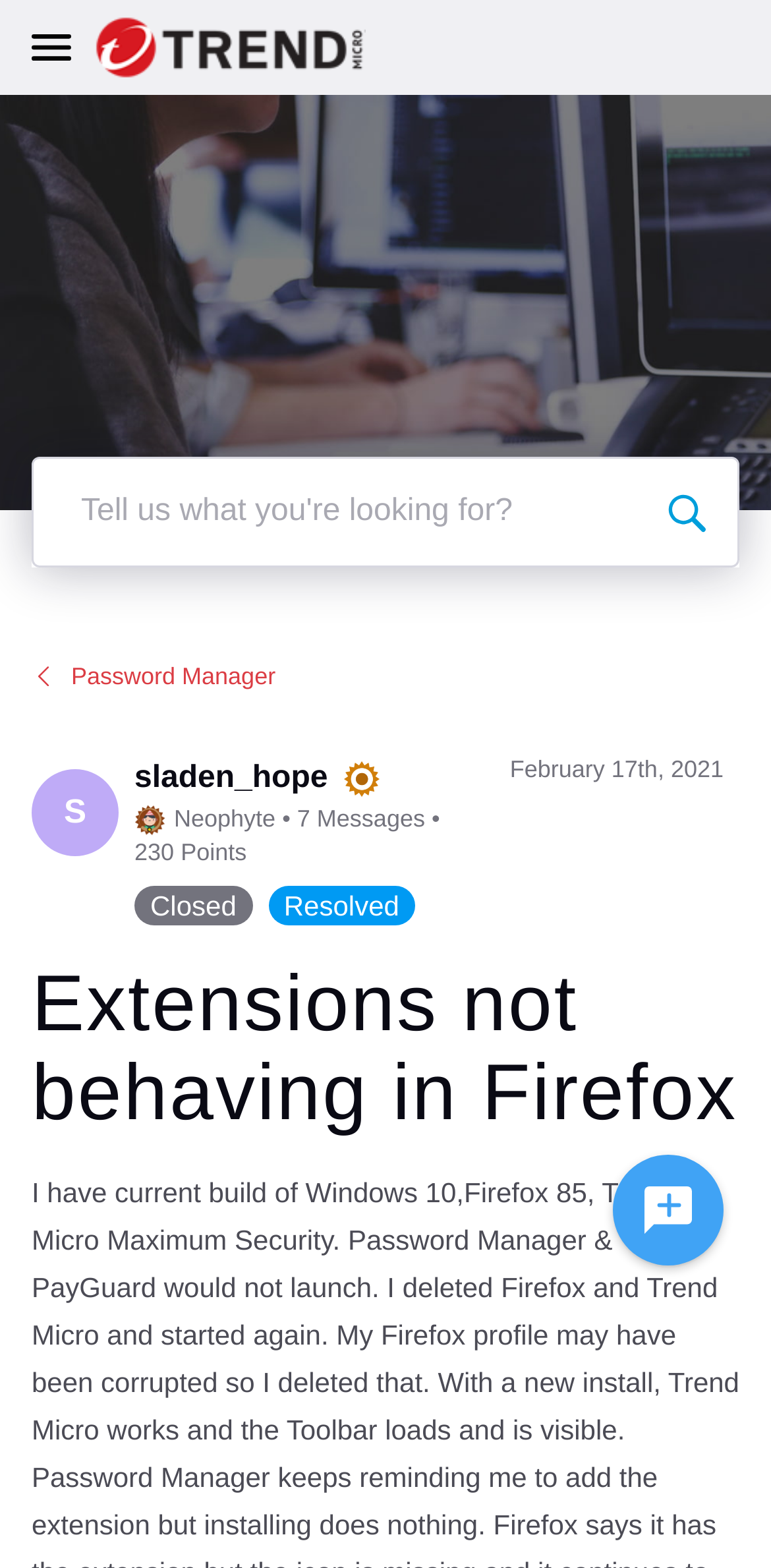Identify the bounding box coordinates for the UI element described as follows: aria-label="Open Navigation Bar". Use the format (top-left x, top-left y, bottom-right x, bottom-right y) and ensure all values are floating point numbers between 0 and 1.

[0.041, 0.018, 0.123, 0.043]